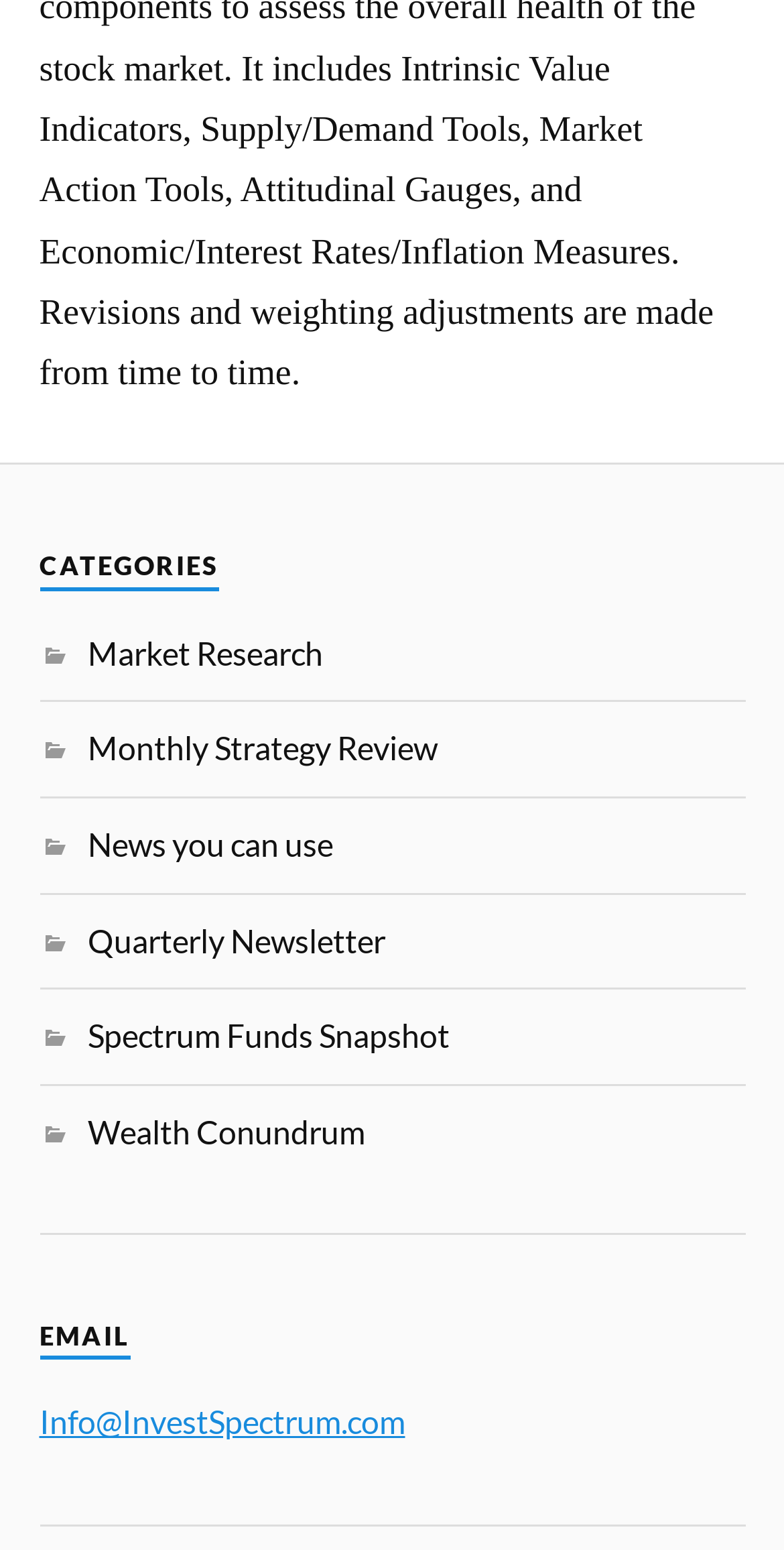Predict the bounding box coordinates for the UI element described as: "menu icon". The coordinates should be four float numbers between 0 and 1, presented as [left, top, right, bottom].

None